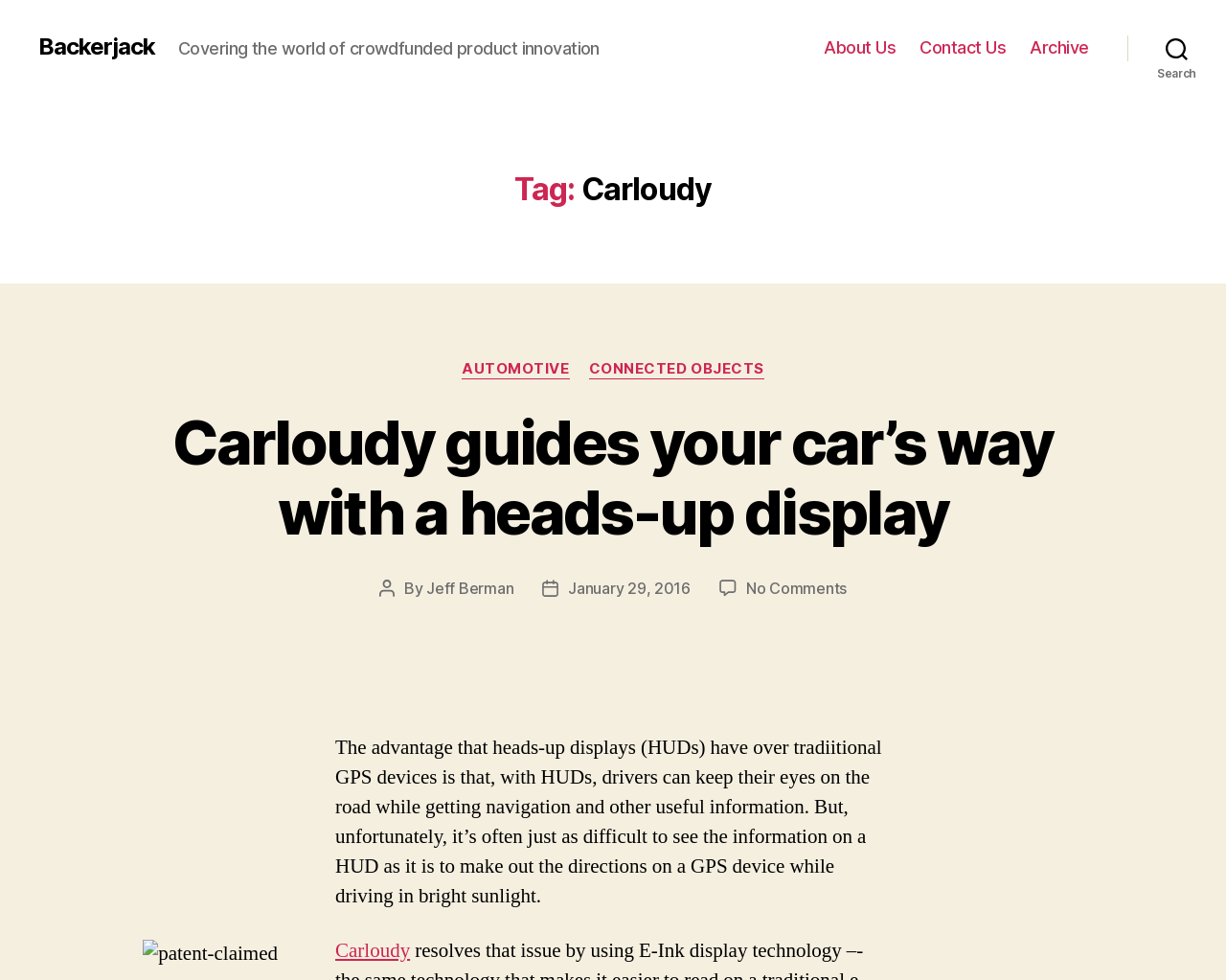Identify the bounding box coordinates of the region that should be clicked to execute the following instruction: "Visit the 'Archive' page".

[0.84, 0.038, 0.888, 0.059]